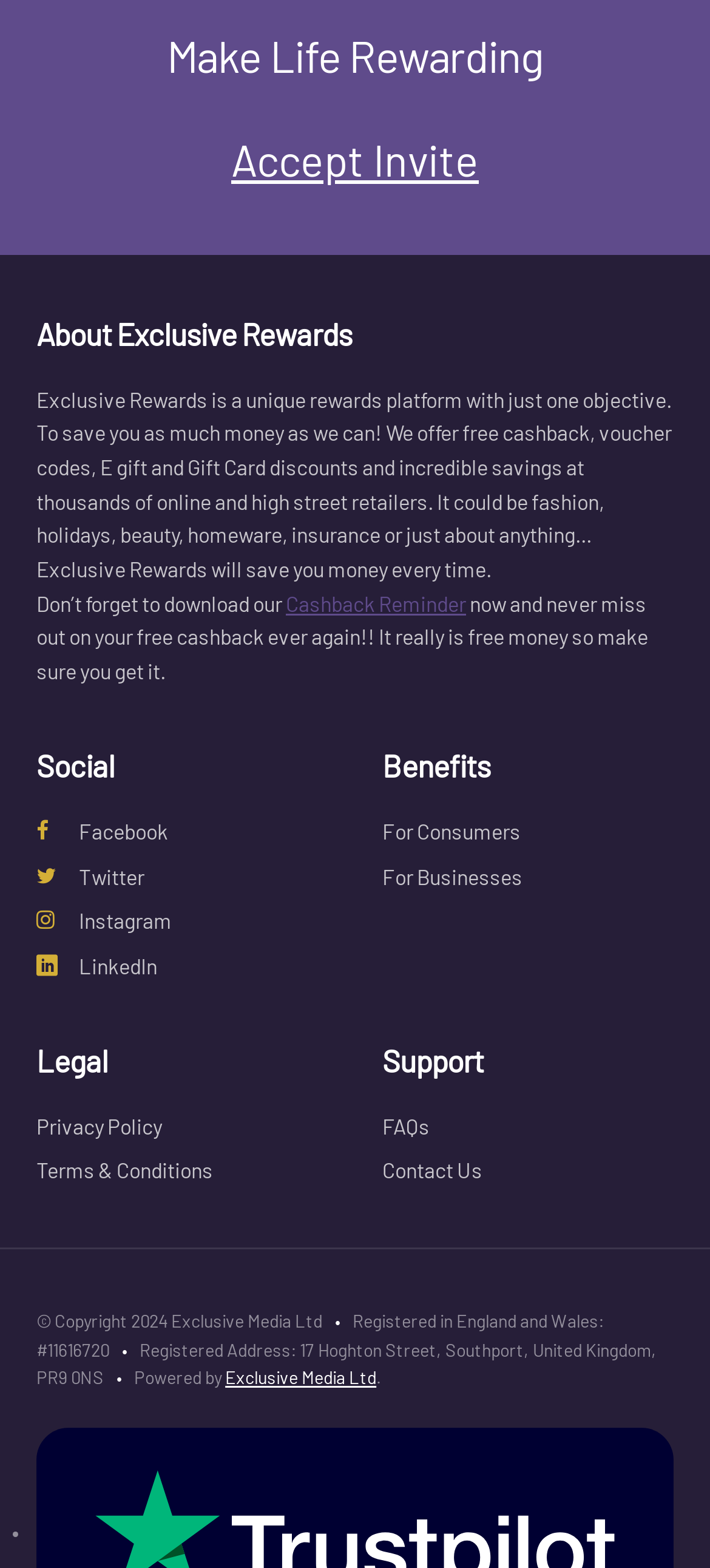In which country is the company registered?
Kindly offer a comprehensive and detailed response to the question.

The StaticText element with the text 'Registered in England and Wales: #11616720' clearly indicates that the company is registered in England and Wales.